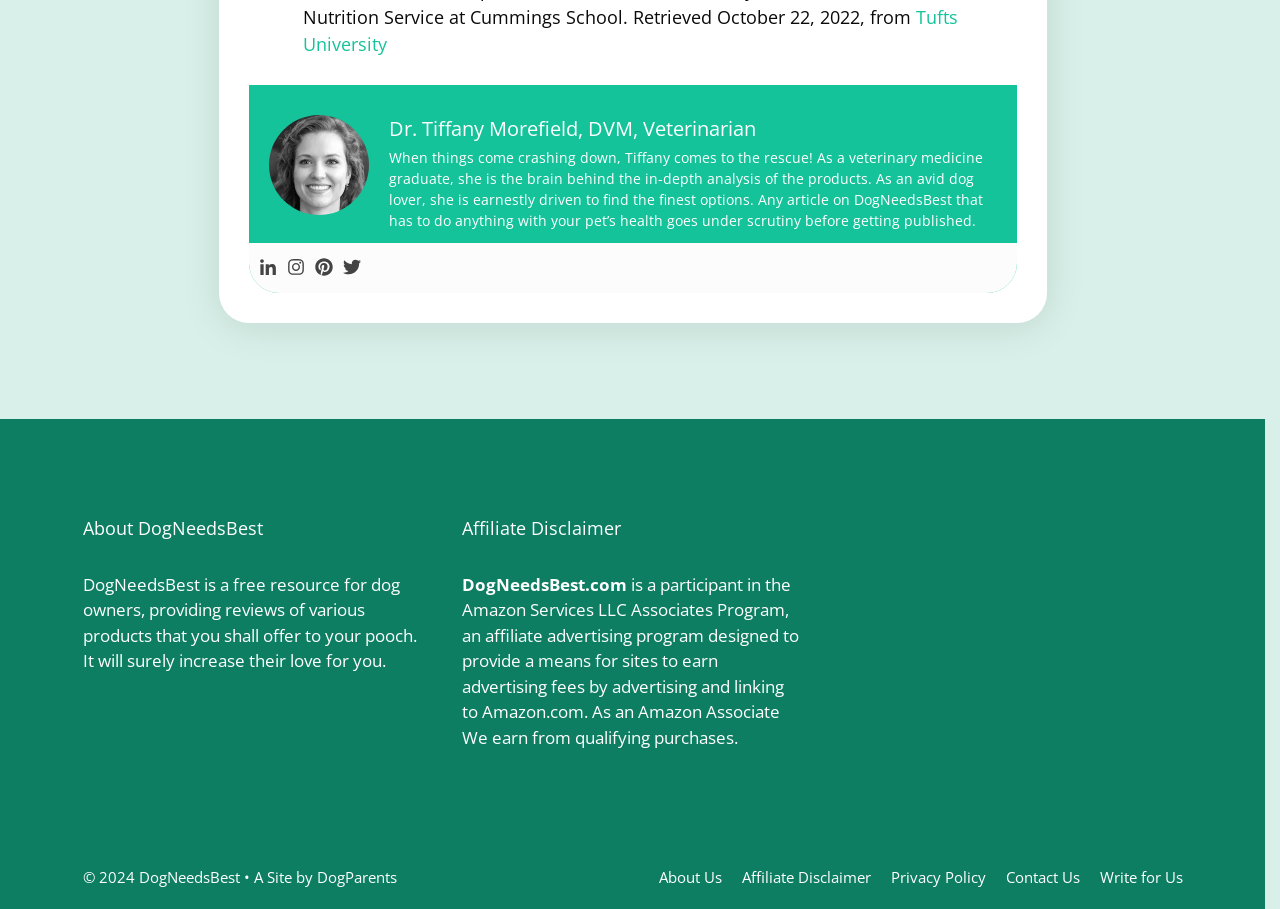Please specify the bounding box coordinates of the clickable region necessary for completing the following instruction: "Contact DogNeedsBest". The coordinates must consist of four float numbers between 0 and 1, i.e., [left, top, right, bottom].

[0.786, 0.954, 0.843, 0.976]